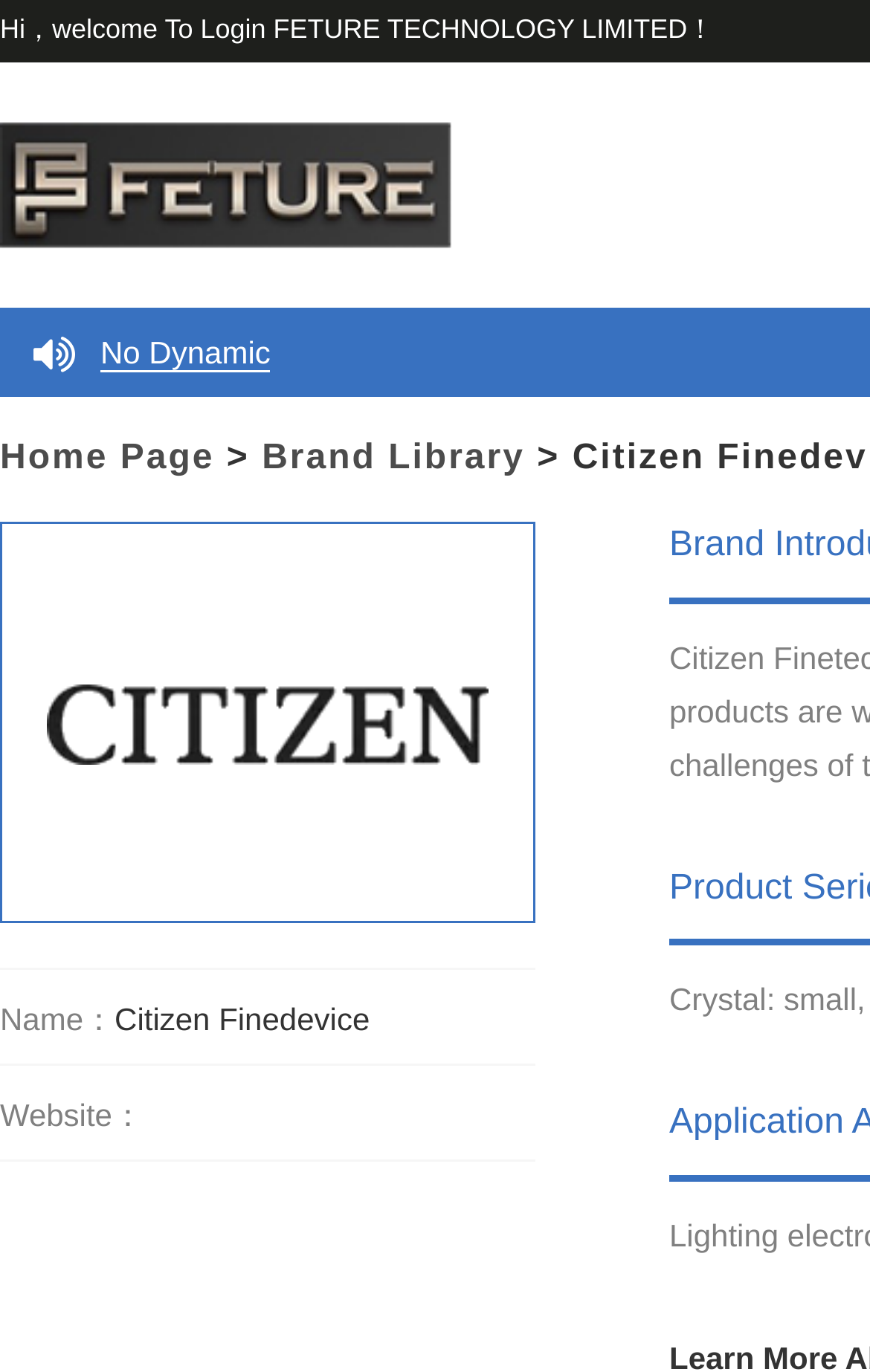Using the given element description, provide the bounding box coordinates (top-left x, top-left y, bottom-right x, bottom-right y) for the corresponding UI element in the screenshot: No Dynamic

[0.115, 0.244, 0.311, 0.271]